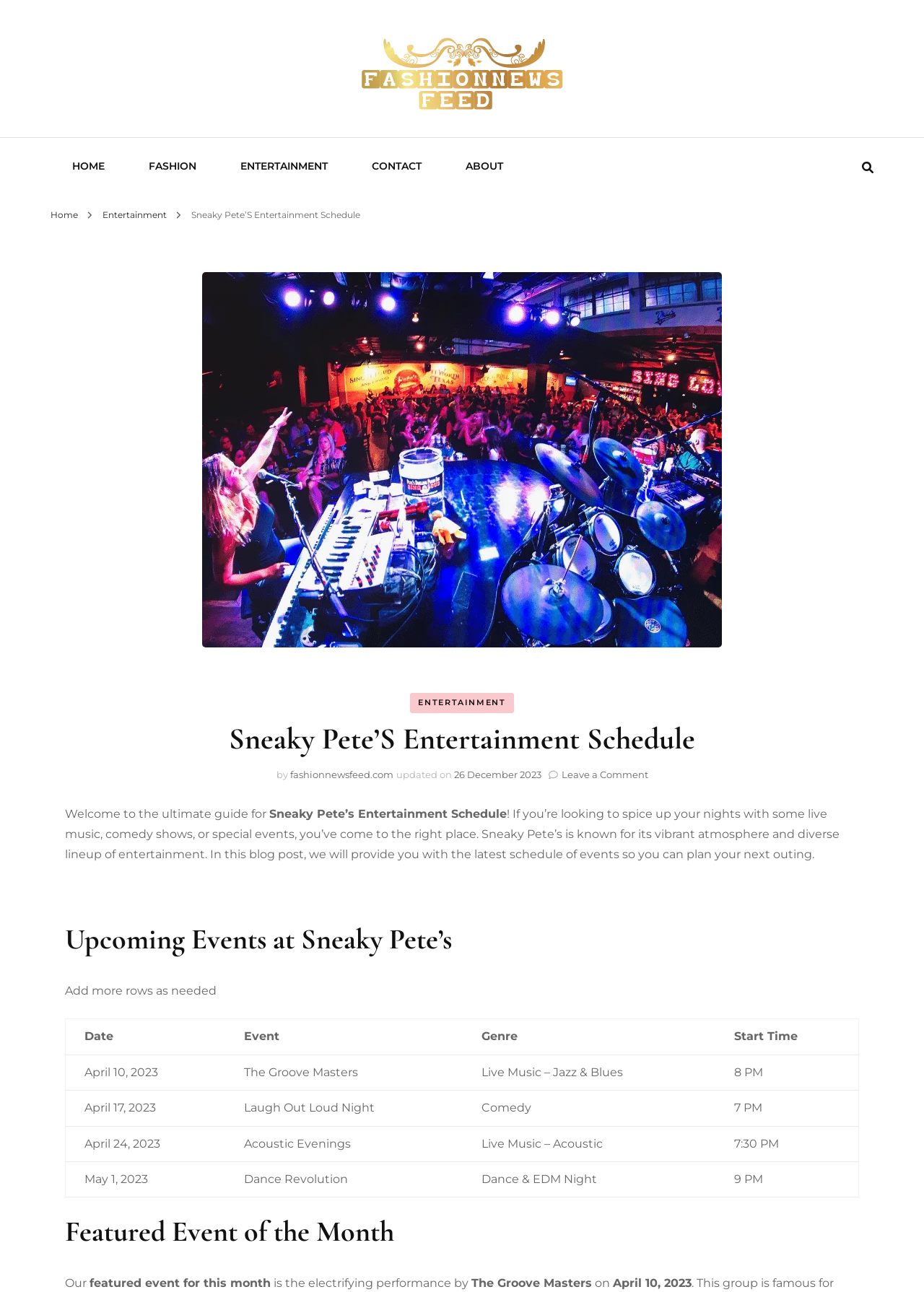Please identify the coordinates of the bounding box that should be clicked to fulfill this instruction: "View the ENTERTAINMENT schedule".

[0.237, 0.107, 0.378, 0.15]